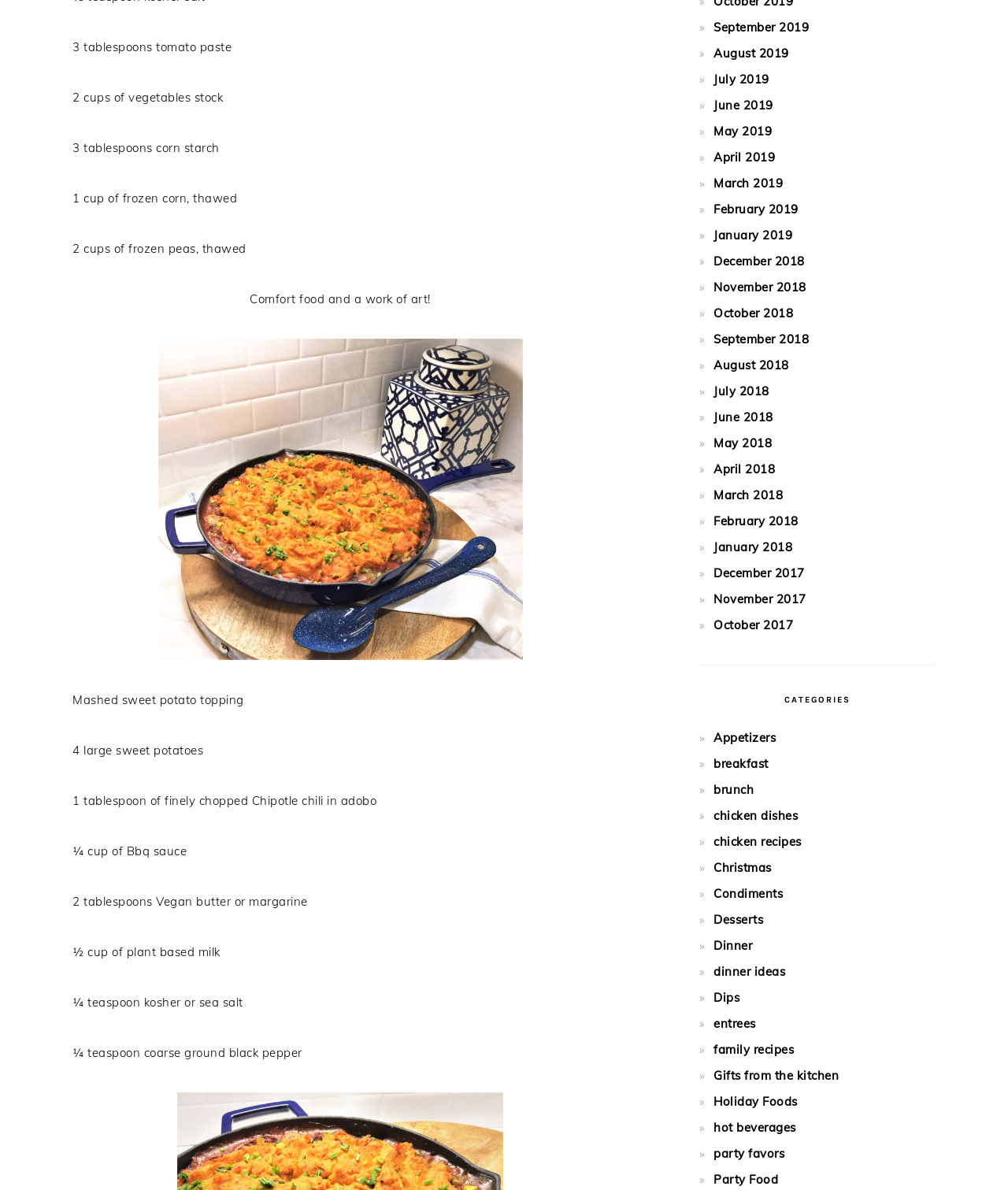Provide the bounding box coordinates for the UI element that is described by this text: "smart-phone security". The coordinates should be in the form of four float numbers between 0 and 1: [left, top, right, bottom].

None